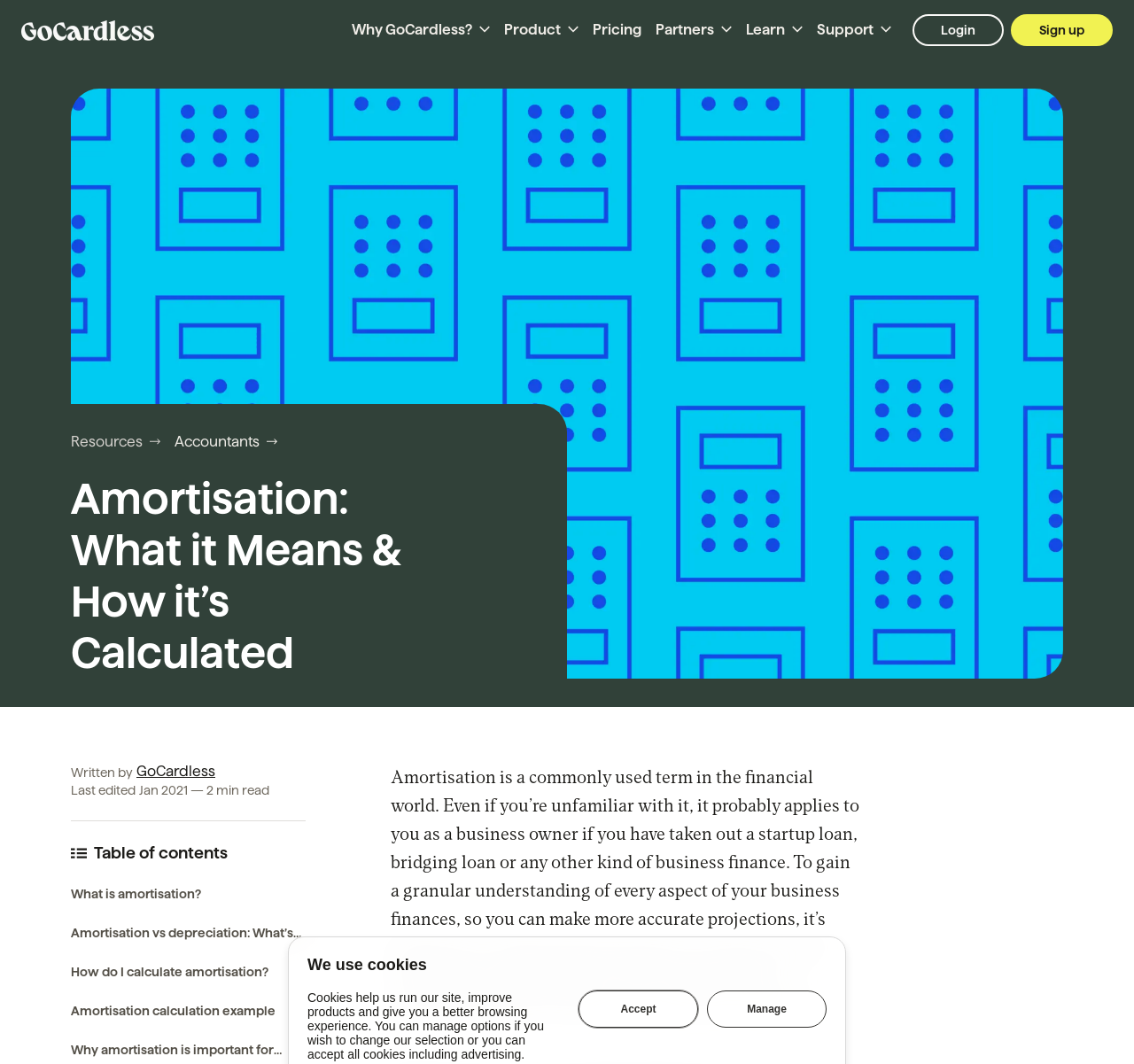Can you find the bounding box coordinates for the element to click on to achieve the instruction: "Sign up for a new account"?

[0.891, 0.013, 0.981, 0.043]